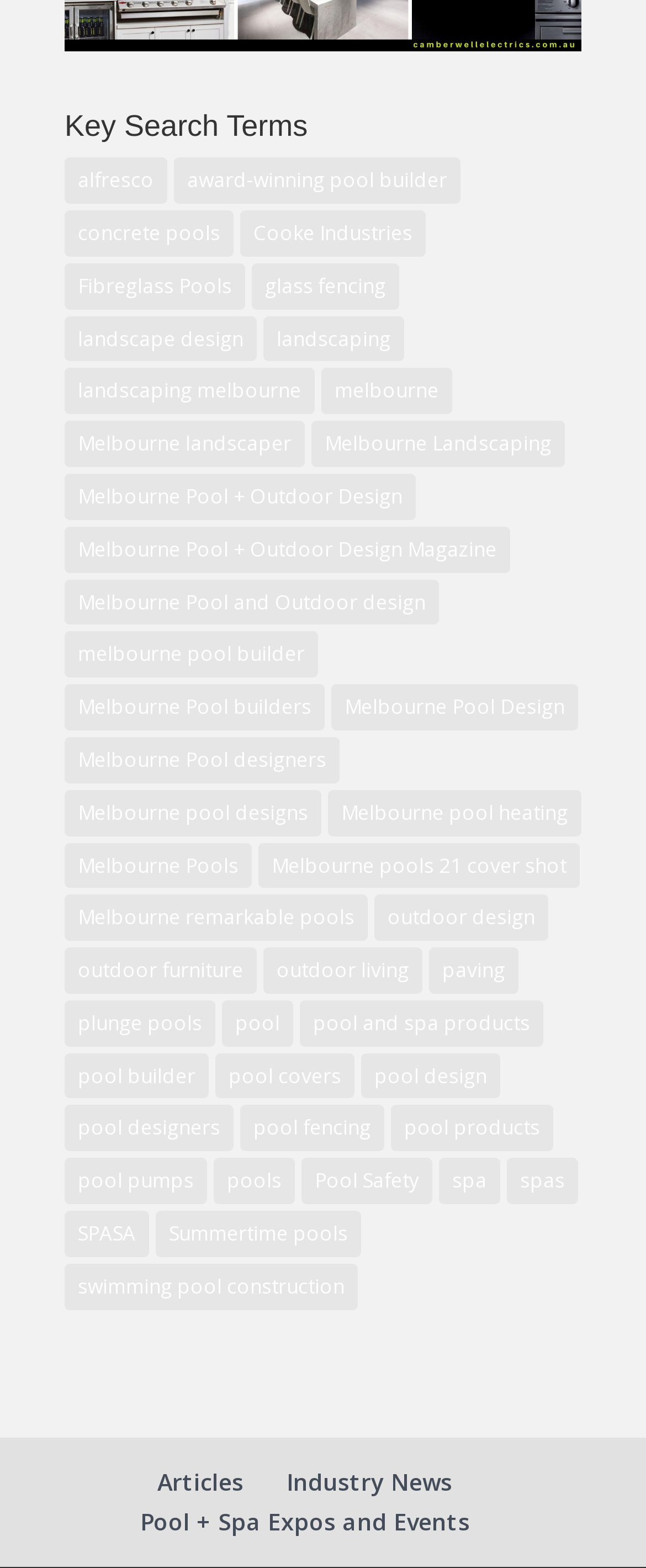Pinpoint the bounding box coordinates of the clickable element needed to complete the instruction: "Check 'Articles'". The coordinates should be provided as four float numbers between 0 and 1: [left, top, right, bottom].

[0.244, 0.935, 0.377, 0.955]